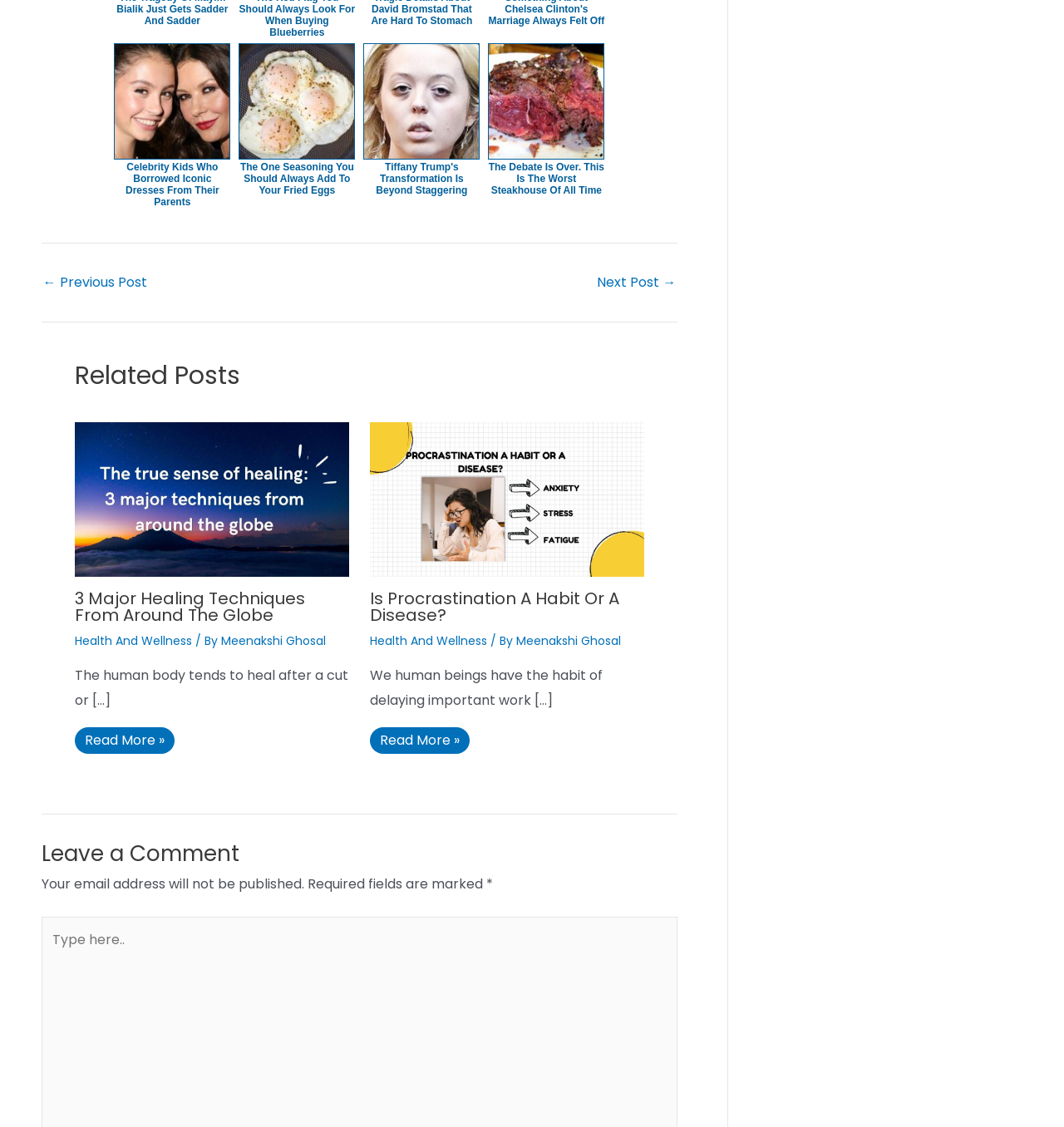Can you find the bounding box coordinates of the area I should click to execute the following instruction: "Go to next page"?

None